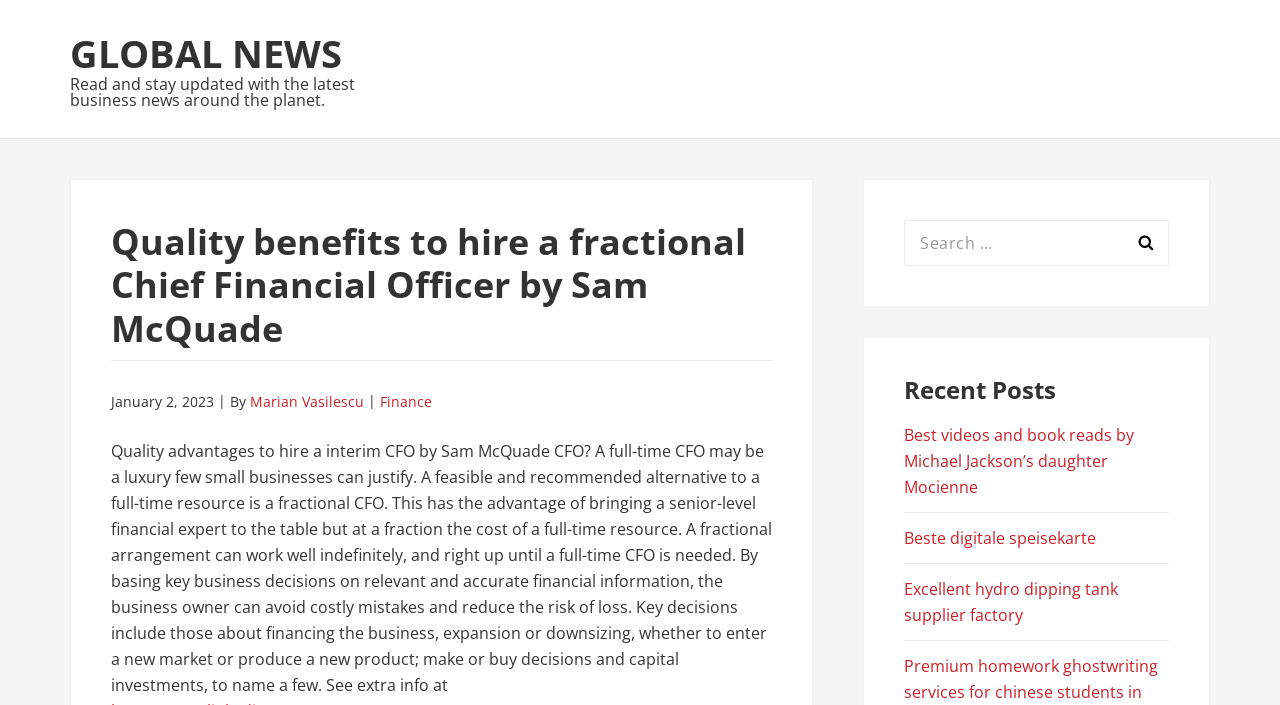How many recent posts are listed?
Look at the image and respond with a single word or a short phrase.

3